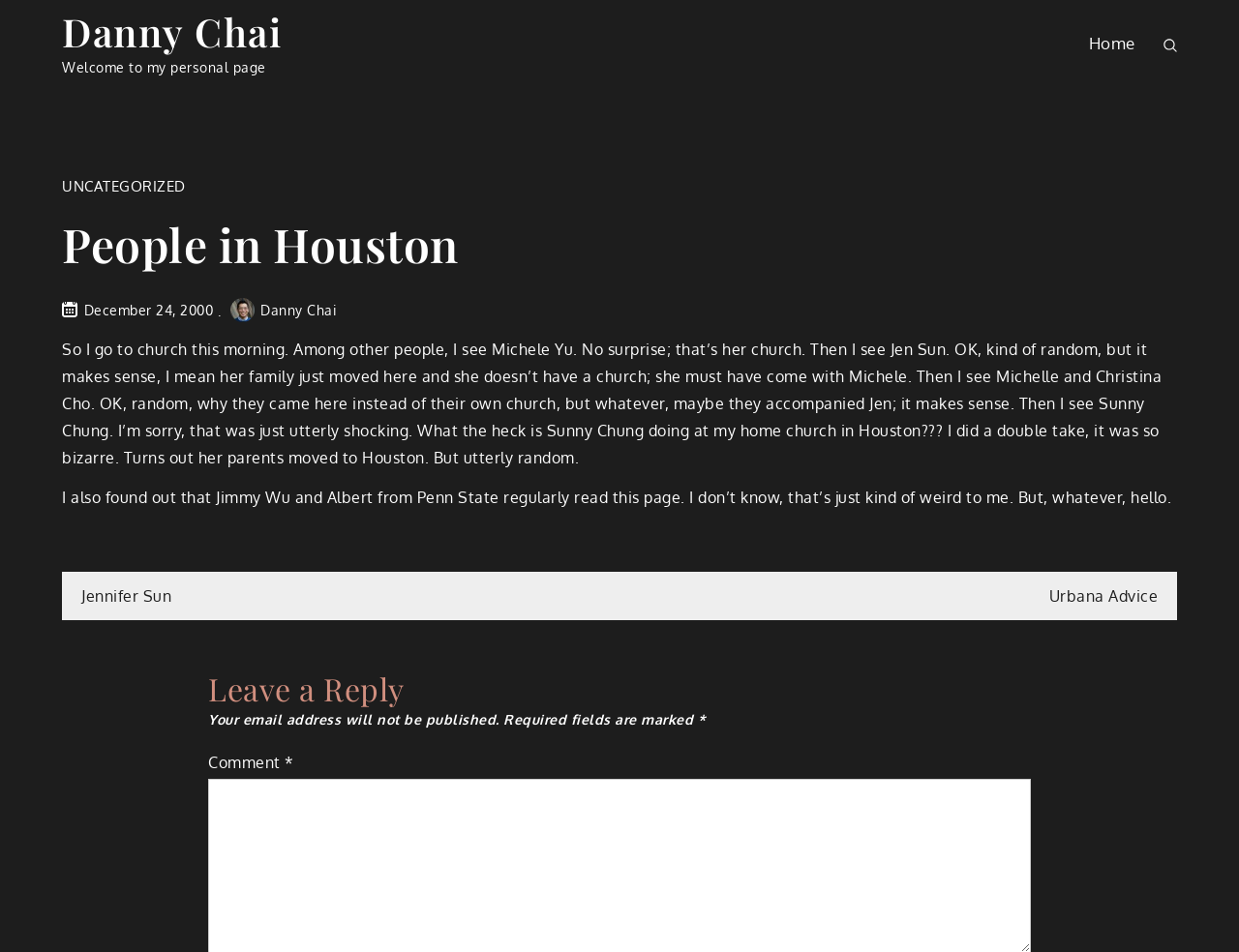Describe all the key features and sections of the webpage thoroughly.

This webpage is a personal blog page titled "People in Houston - Danny Chai". At the top, there is a link to the author's name "Danny Chai" and a brief welcome message. Below that, there are two links, "Home" and an empty link, aligned to the right side of the page.

The main content of the page is an article with a heading "People in Houston". The article starts with a link to the category "UNCATEGORIZED" and a heading "People in Houston". Below that, there is a link to a date "December 24, 2000", an avatar photo of Danny Chai, and a block of text describing the author's experience at church, where they saw several acquaintances, including Michele Yu, Jen Sun, Michelle and Christina Cho, and Sunny Chung. The text also mentions that Jimmy Wu and Albert from Penn State regularly read this page.

Below the article, there is a navigation section titled "Posts" with links to "Jennifer Sun" and "Urbana Advice". Further down, there is a section for leaving a reply, with a heading "Leave a Reply", a note stating that email addresses will not be published, and fields for required information marked with an asterisk.